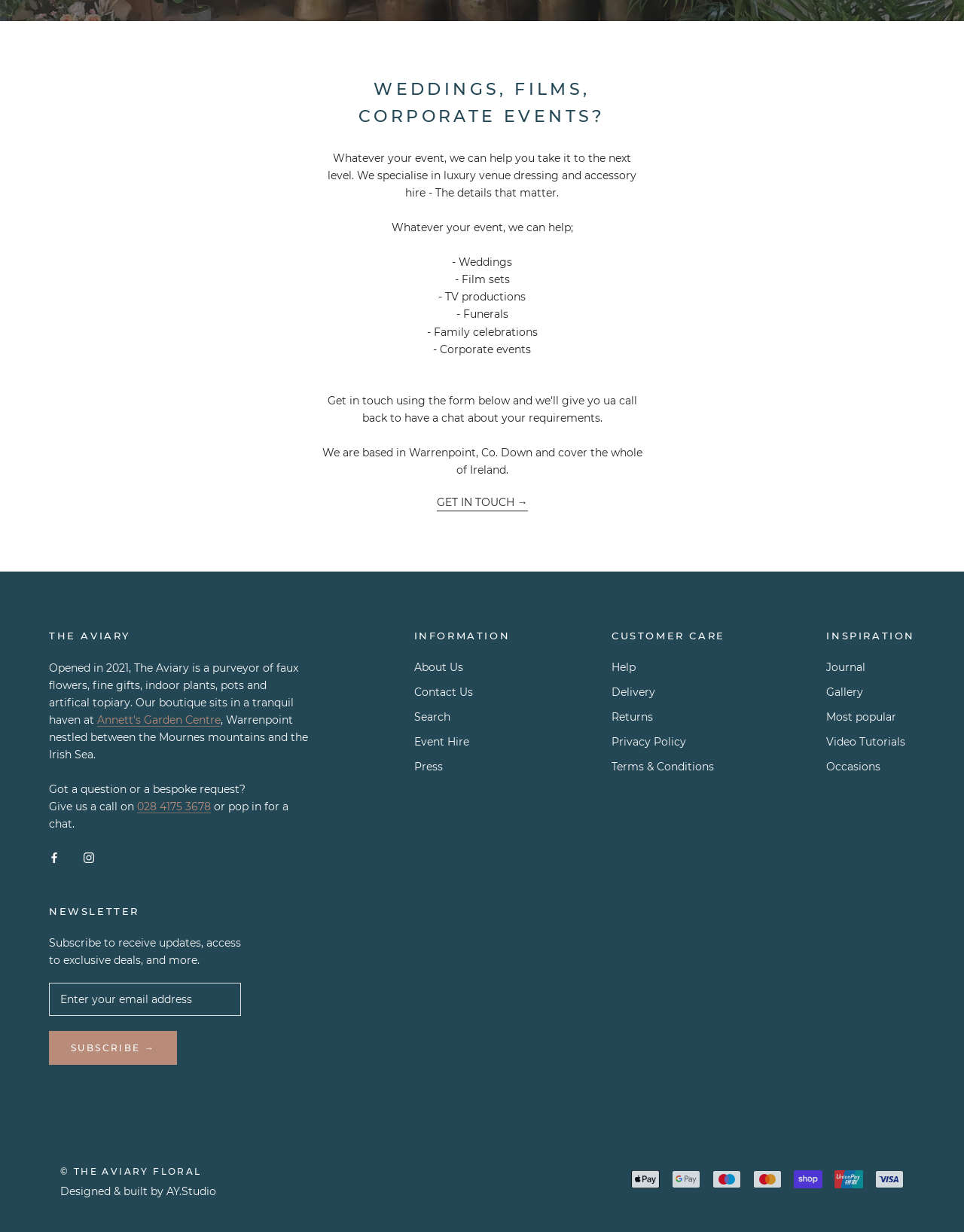Return the bounding box coordinates of the UI element that corresponds to this description: "Designed & built by AY.Studio". The coordinates must be given as four float numbers in the range of 0 and 1, [left, top, right, bottom].

[0.062, 0.962, 0.224, 0.973]